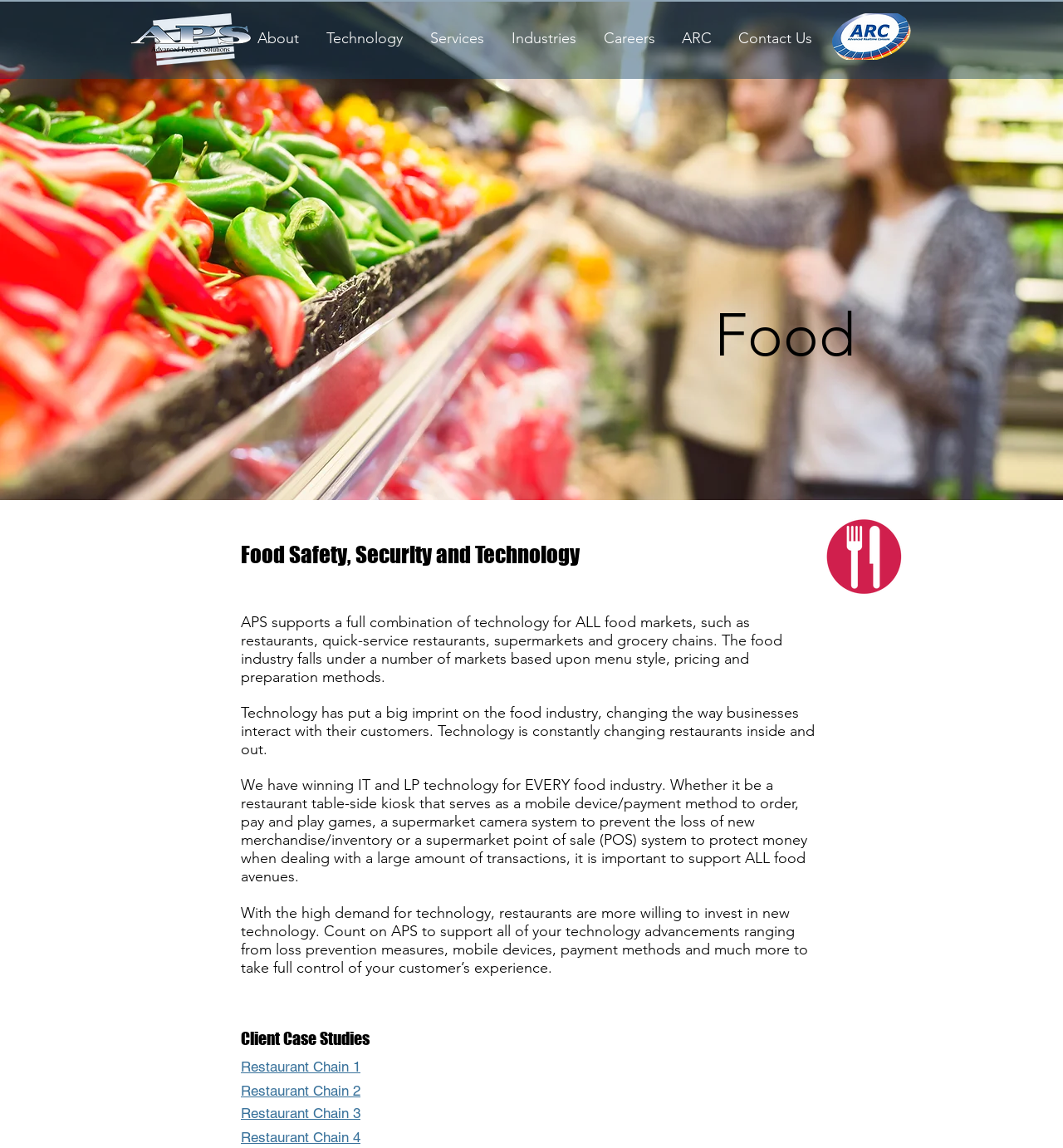Given the element description: "About", predict the bounding box coordinates of this UI element. The coordinates must be four float numbers between 0 and 1, given as [left, top, right, bottom].

[0.234, 0.018, 0.299, 0.048]